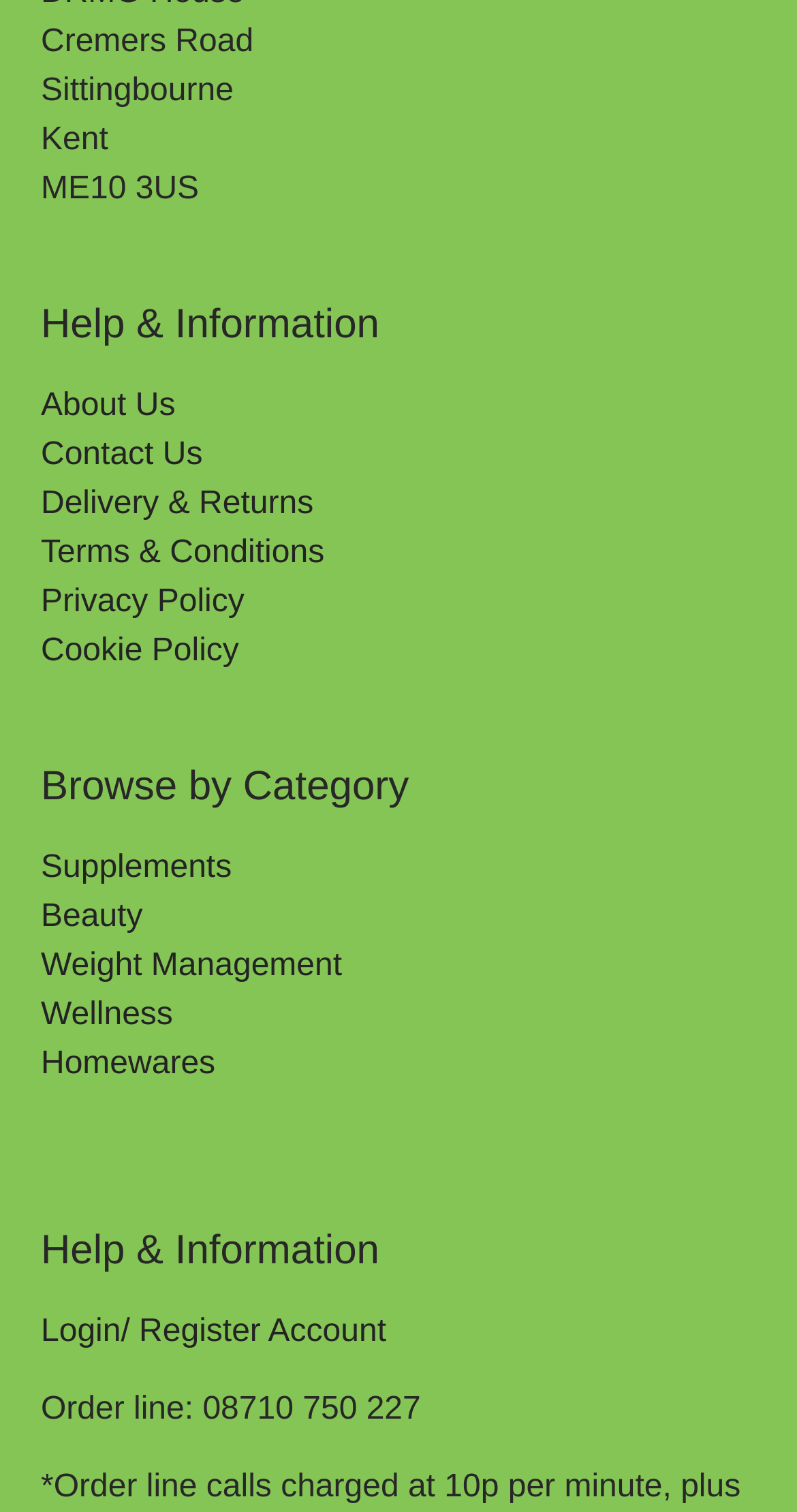Identify the bounding box coordinates of the area that should be clicked in order to complete the given instruction: "View Delivery & Returns". The bounding box coordinates should be four float numbers between 0 and 1, i.e., [left, top, right, bottom].

[0.051, 0.322, 0.393, 0.345]